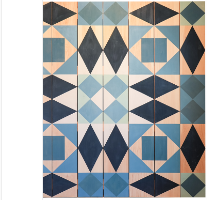Describe the image with as much detail as possible.

The image showcases a vibrant quilt design characterized by a series of geometric patterns in various shades of blue, black, and natural wood tones. The intricate arrangement features a combination of diamonds, triangles, and squares that create a visually captivating composition. This artwork is part of the "Barn Quilt Exhibition," highlighting the artistic expression reminiscent of traditional quilting while embracing modern aesthetics. The quilt celebrates craftsmanship and creativity, inviting viewers to appreciate the blend of colors and shapes that tell a story of cultural heritage and artistic resilience.